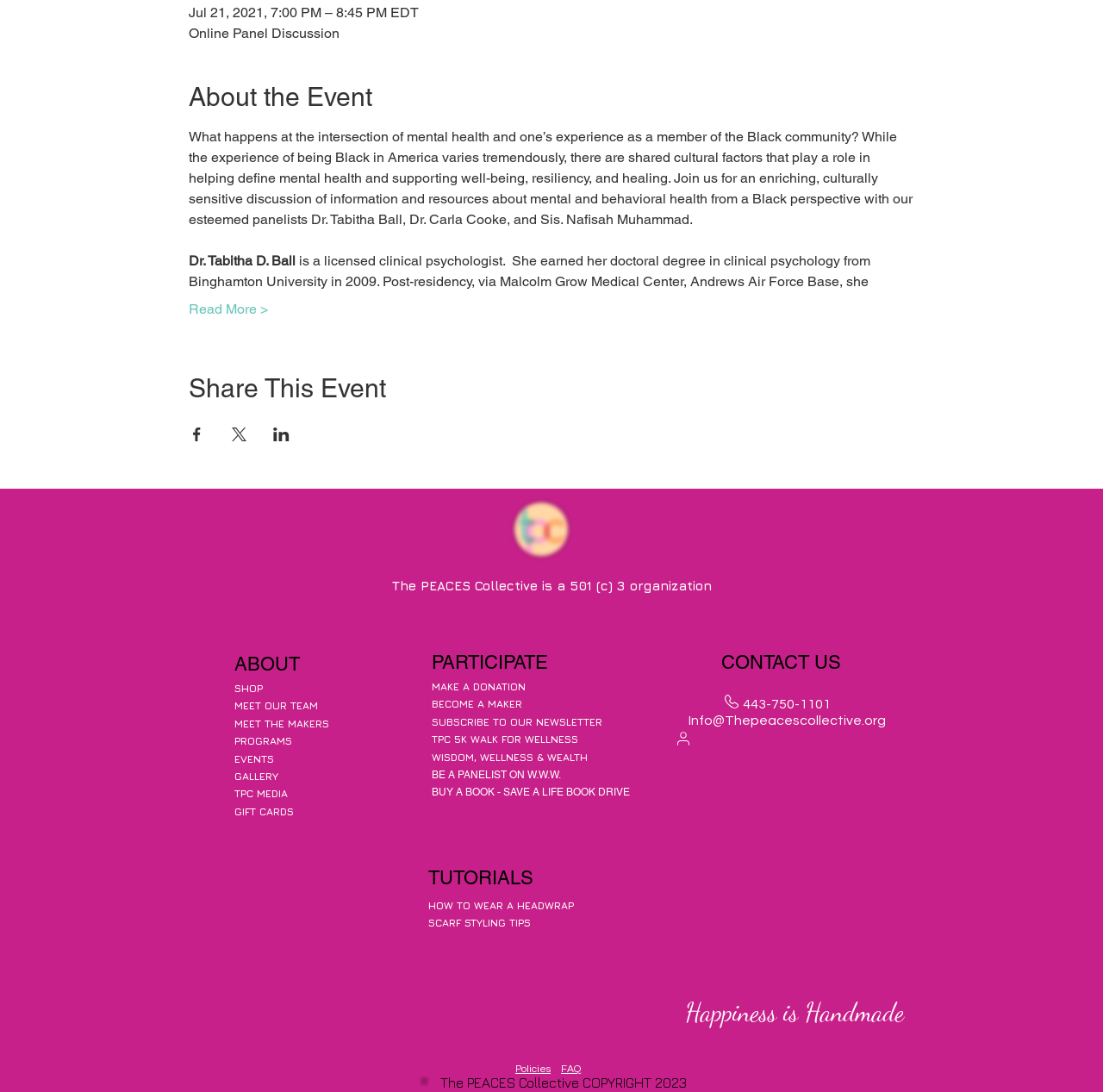Please reply to the following question with a single word or a short phrase:
What is the date and time of the online panel discussion?

Jul 21, 2021, 7:00 PM – 8:45 PM EDT